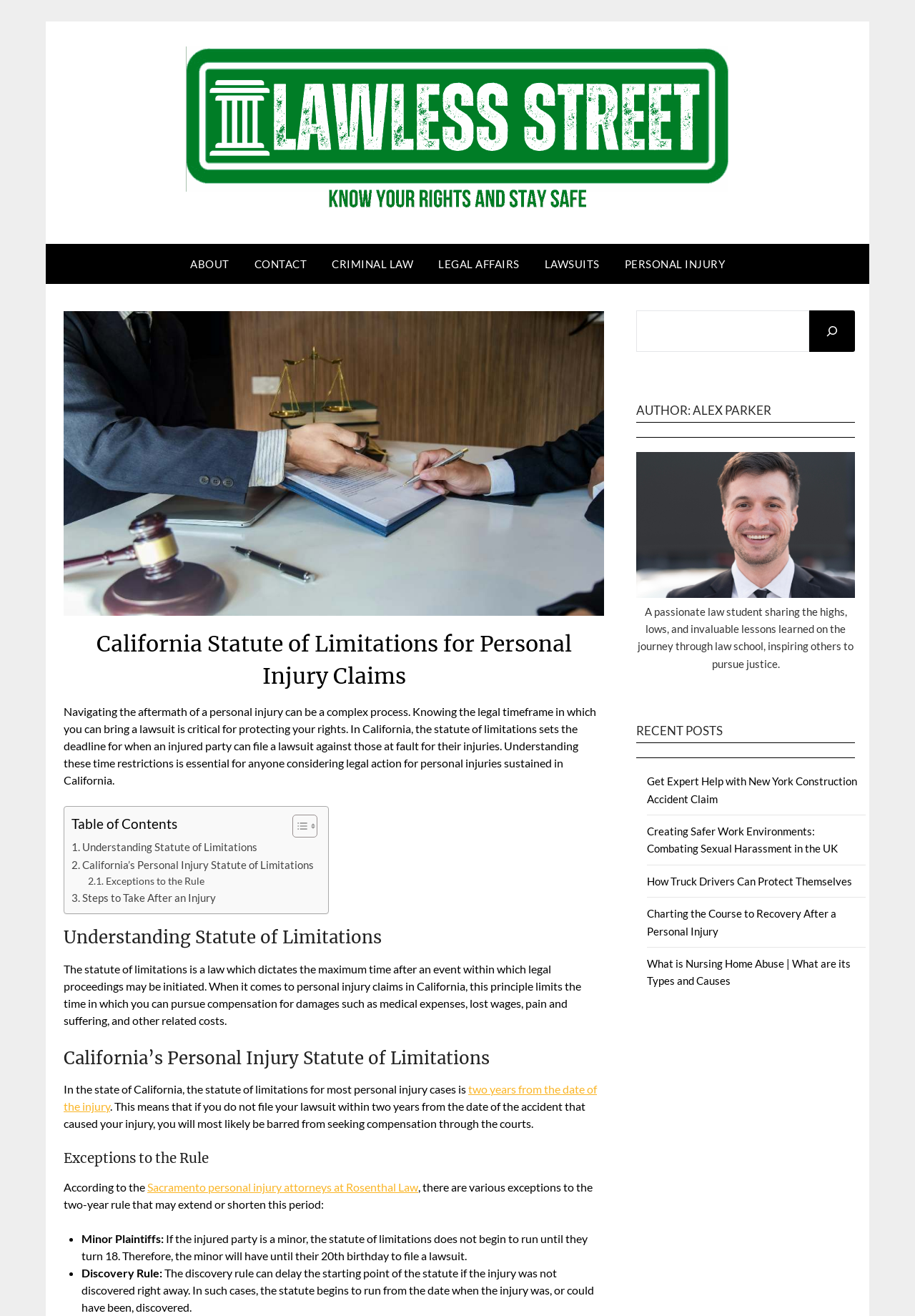Show the bounding box coordinates for the HTML element as described: "Legal Affairs".

[0.466, 0.186, 0.58, 0.215]